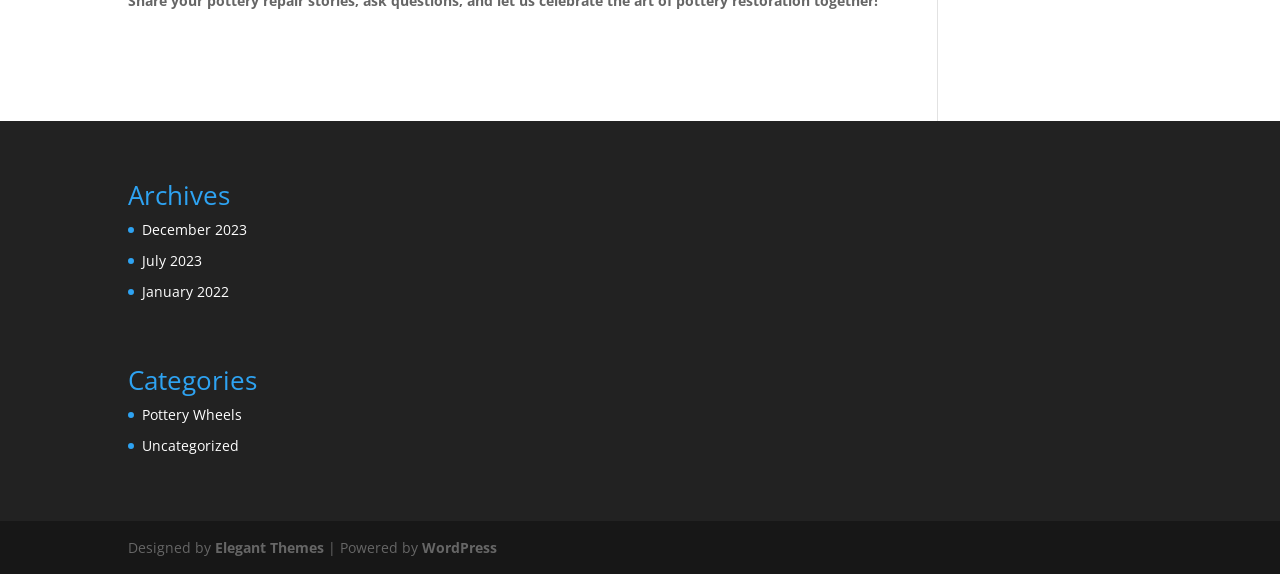Please provide the bounding box coordinates in the format (top-left x, top-left y, bottom-right x, bottom-right y). Remember, all values are floating point numbers between 0 and 1. What is the bounding box coordinate of the region described as: Uncategorized

[0.111, 0.759, 0.187, 0.792]